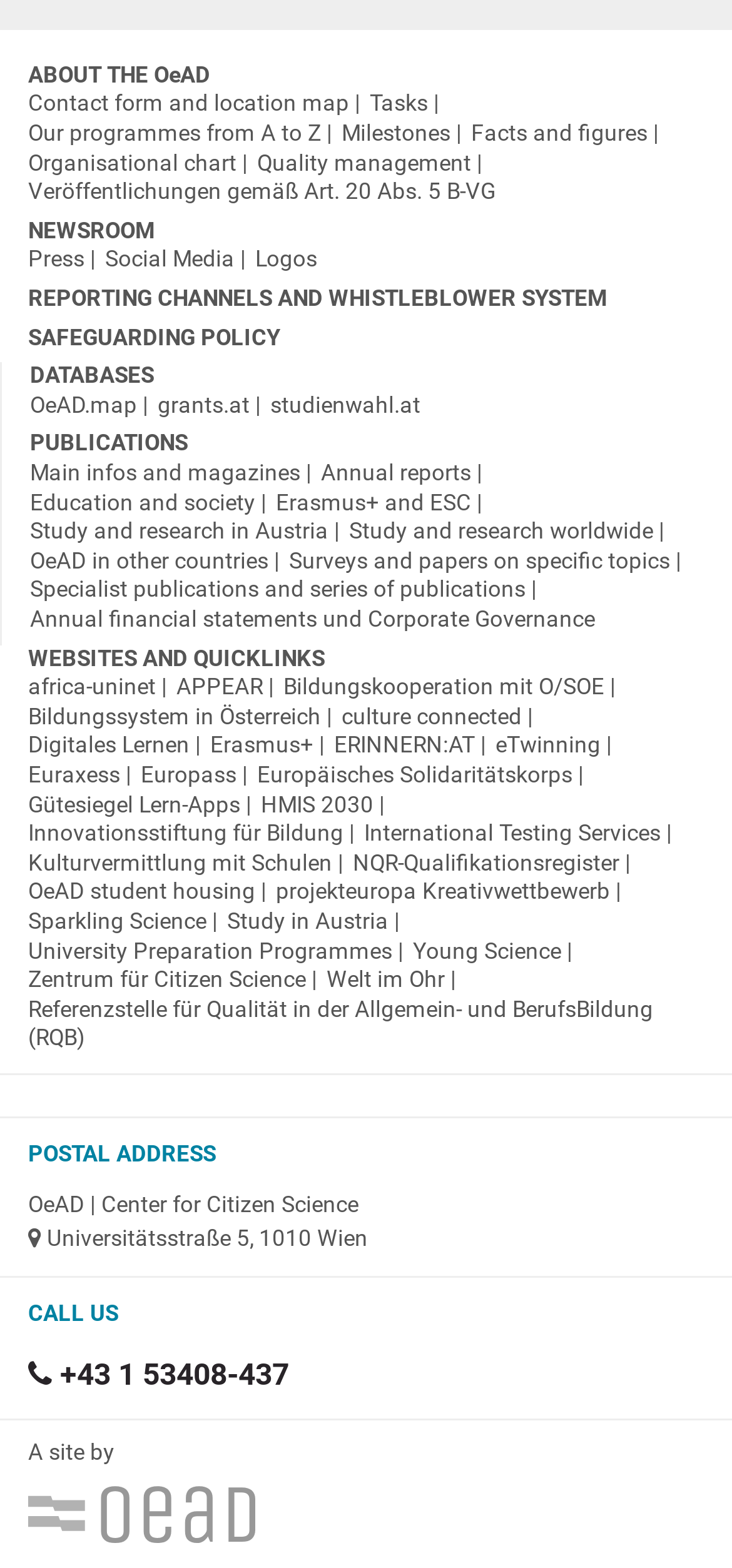Respond to the following query with just one word or a short phrase: 
What is the name of the center?

Center for Citizen Science